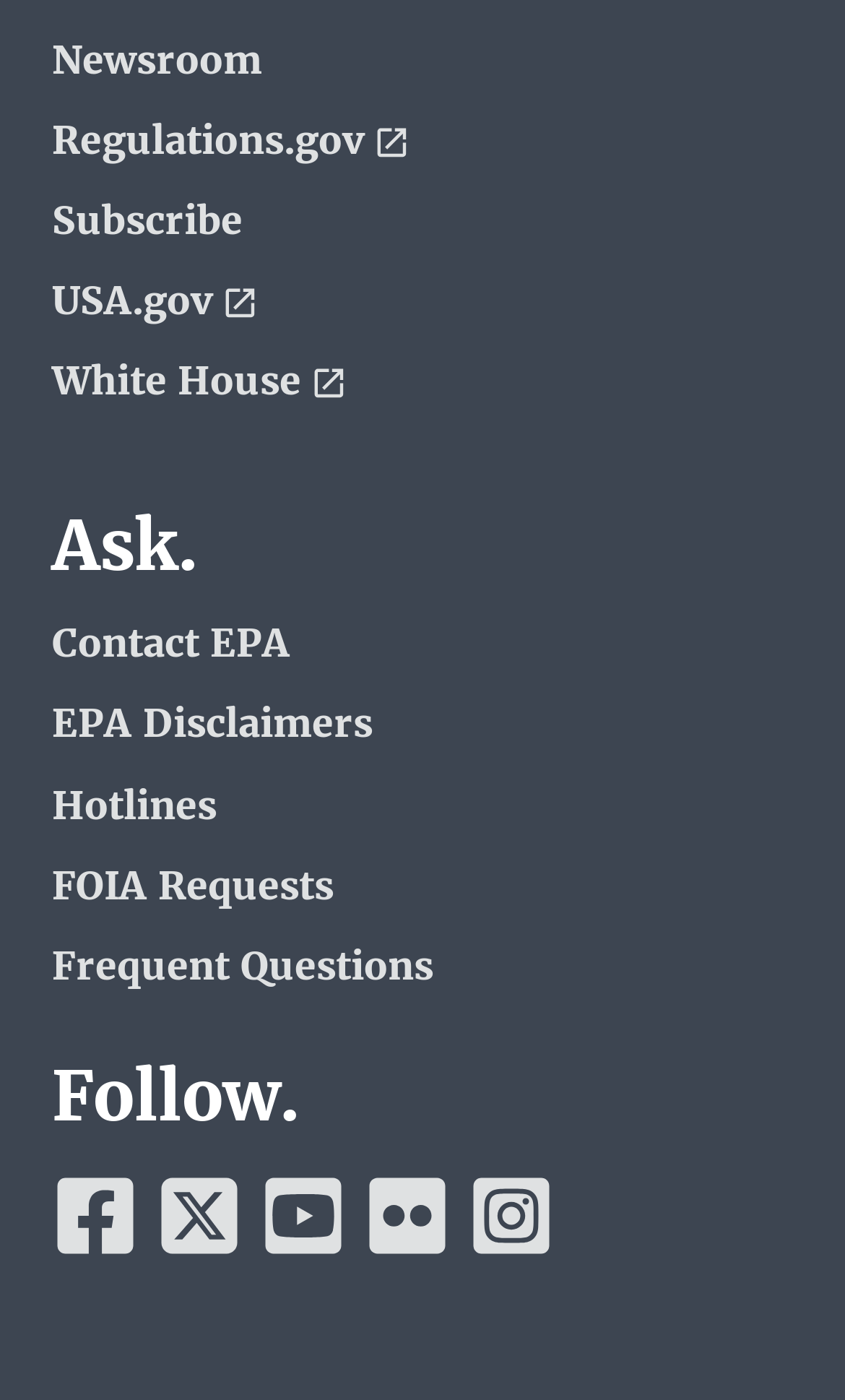Please determine the bounding box coordinates of the element to click in order to execute the following instruction: "View EPA Disclaimers". The coordinates should be four float numbers between 0 and 1, specified as [left, top, right, bottom].

[0.062, 0.502, 0.69, 0.535]